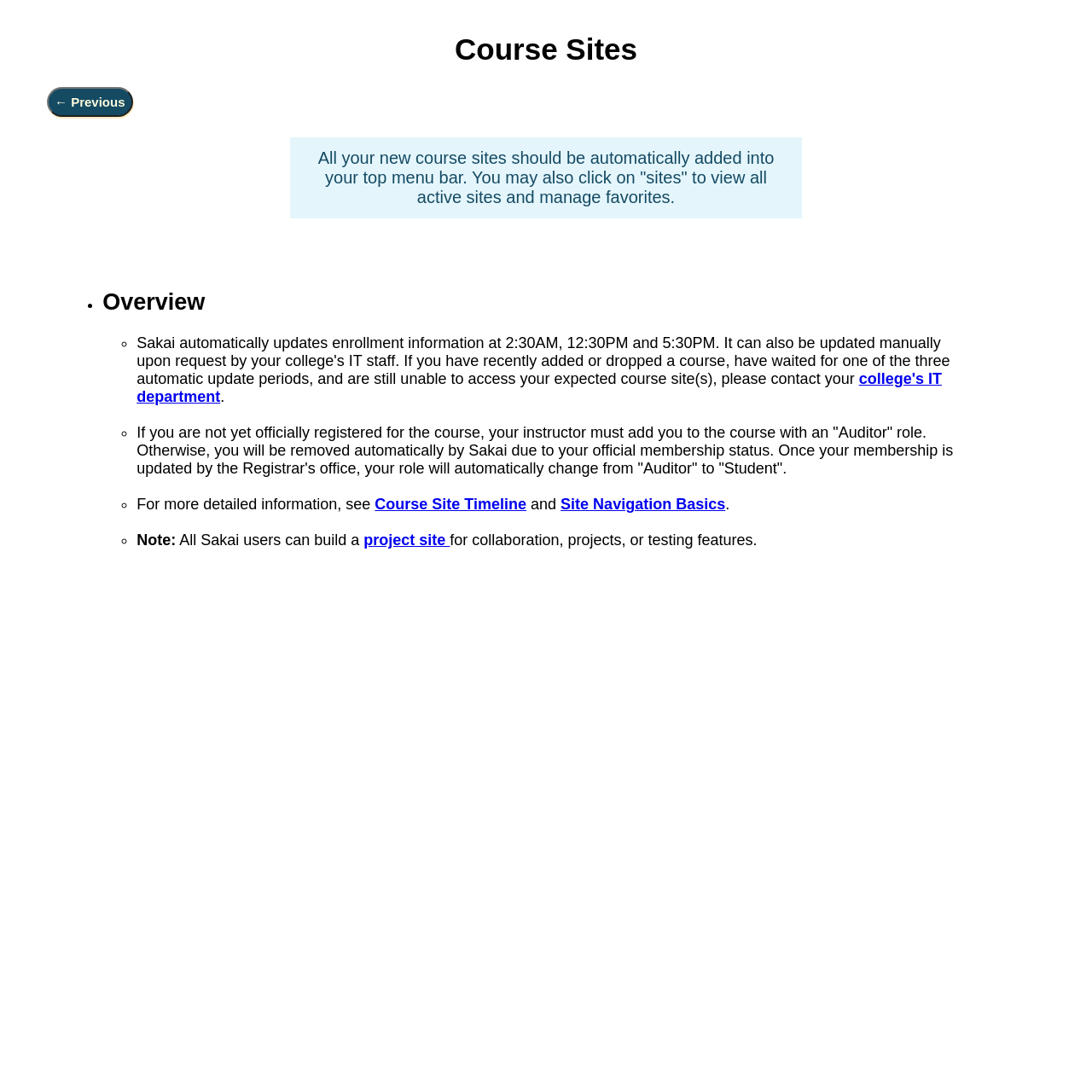Refer to the image and provide an in-depth answer to the question: 
How can users access more information about course sites?

The 'Main Content' section provides several links to additional resources, including 'Course Site Timeline' and 'Site Navigation Basics'. These links suggest that users can access more information about course sites by clicking on them.